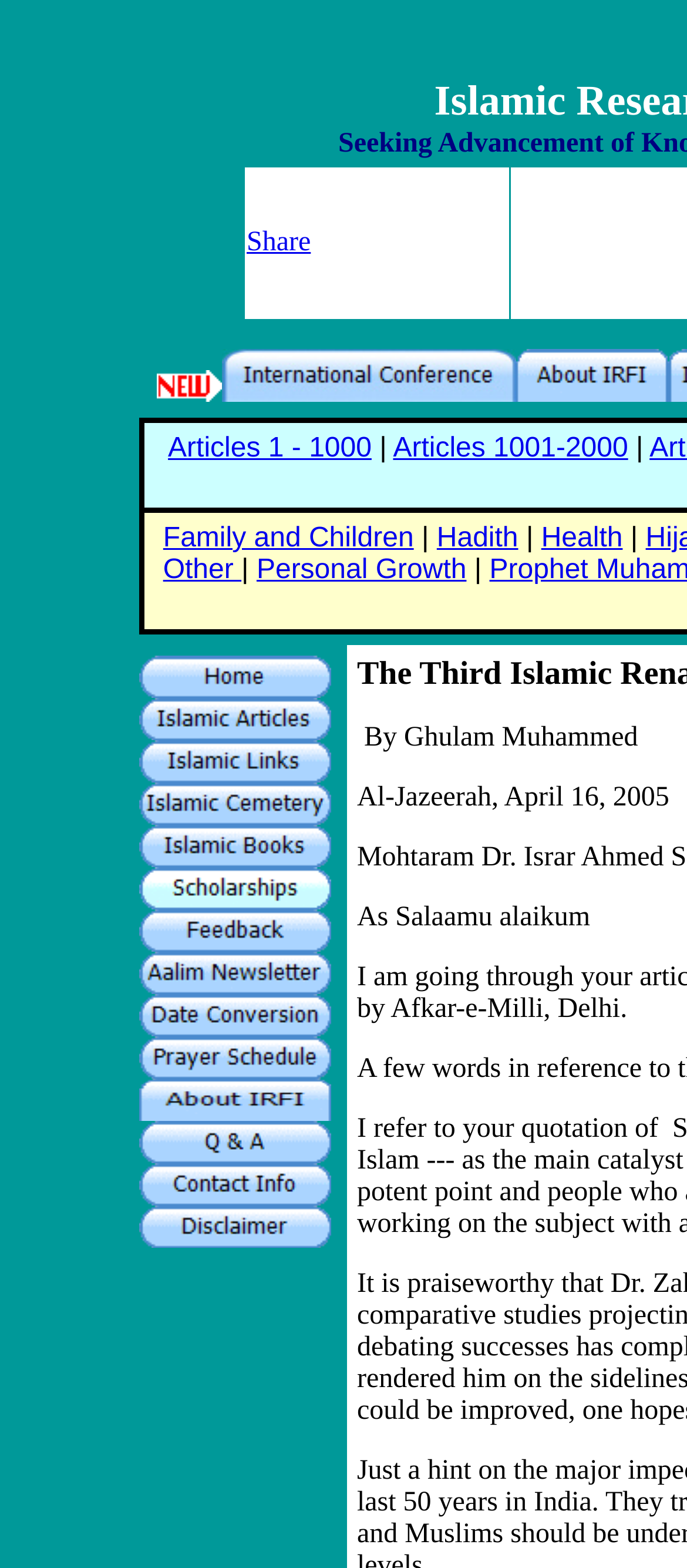Based on the element description: "Articles 1 - 1000", identify the UI element and provide its bounding box coordinates. Use four float numbers between 0 and 1, [left, top, right, bottom].

[0.245, 0.277, 0.541, 0.296]